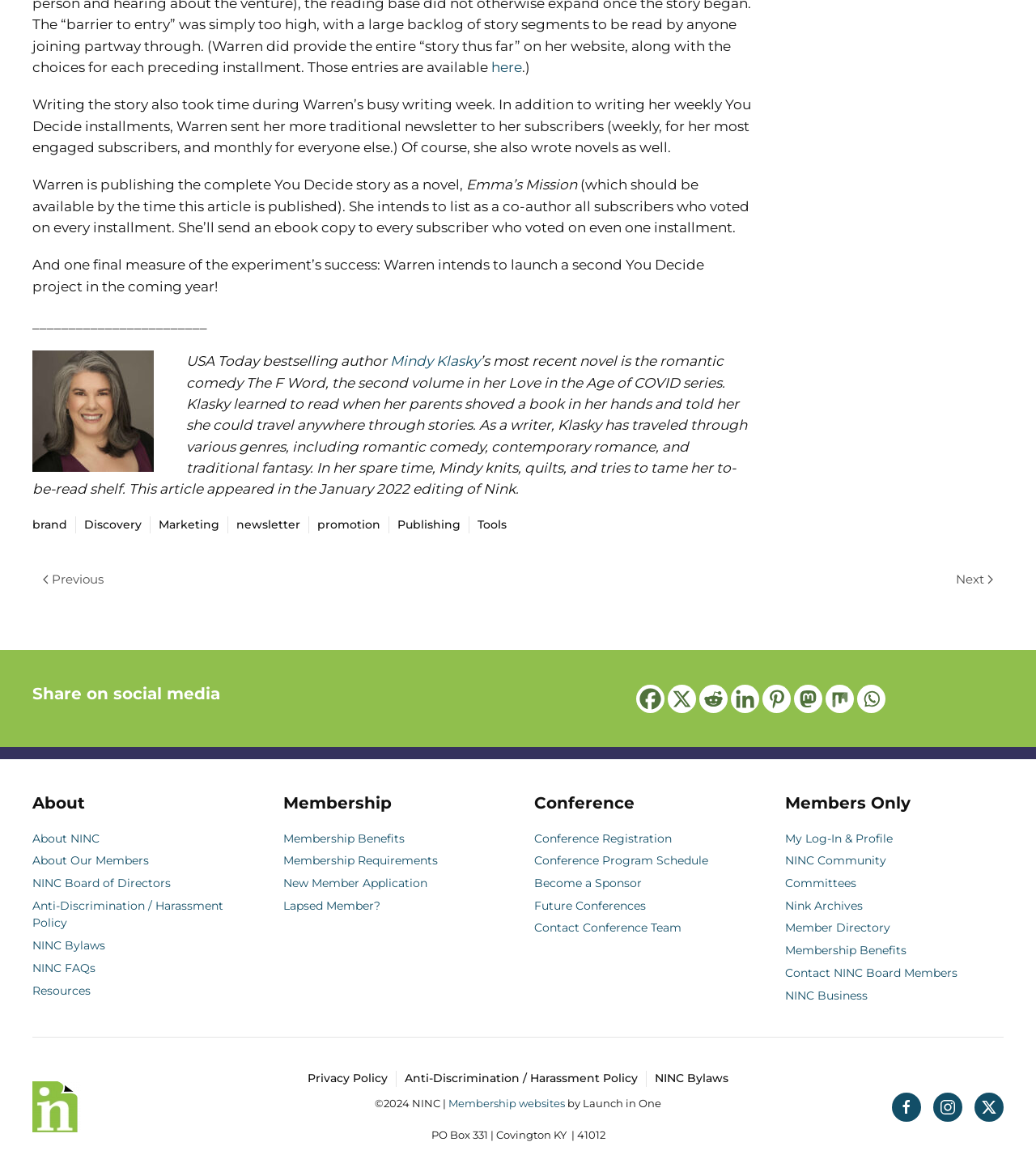Using the information shown in the image, answer the question with as much detail as possible: Who is the author of the article?

The author of the article is mentioned in the text as 'USA Today bestselling author Mindy Klasky'. This information can be found in the section where the author's photo and bio are displayed.